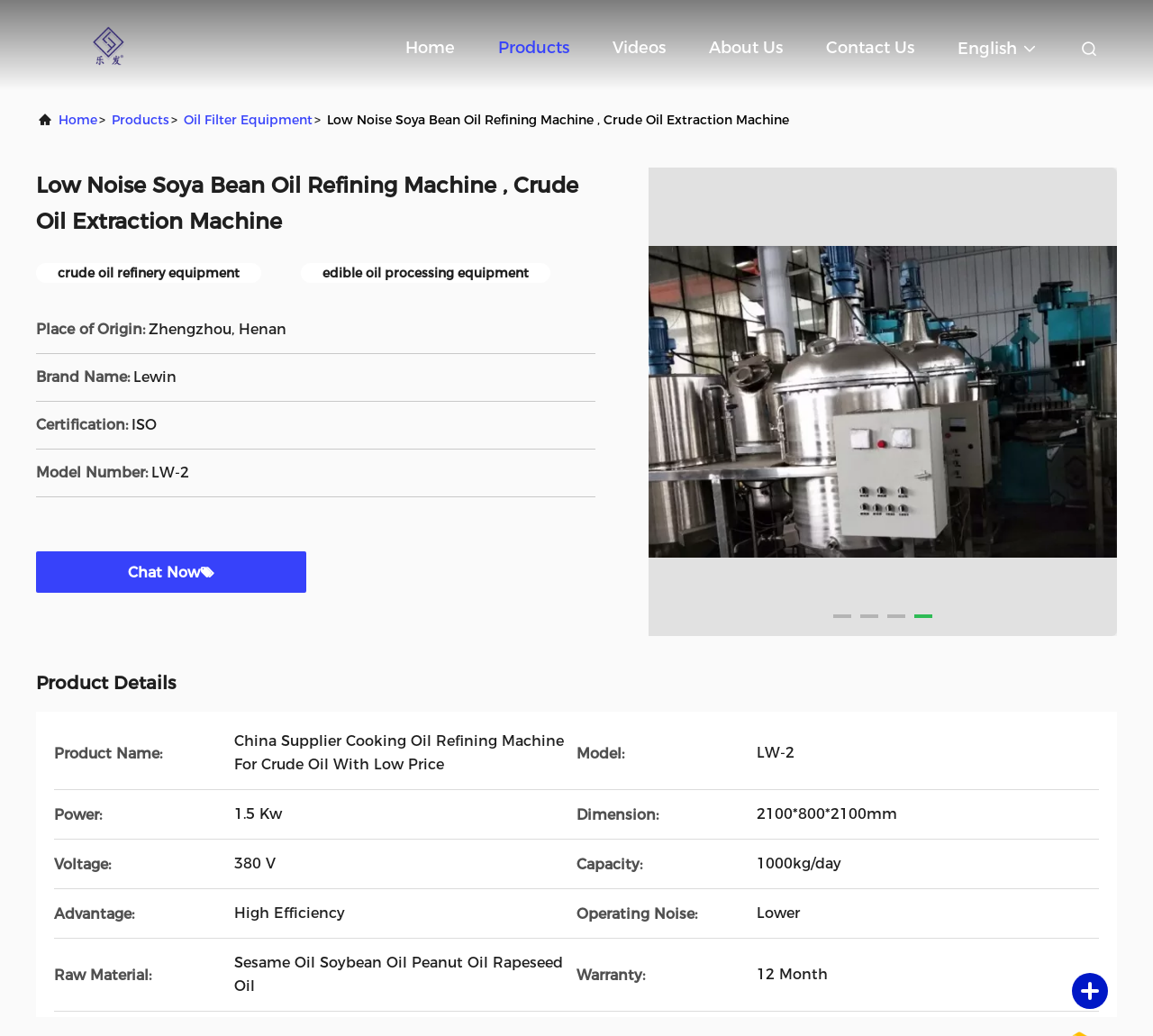What is the brand name of the oil refining machine?
Refer to the image and give a detailed response to the question.

I found the brand name by looking at the 'Brand Name:' label on the webpage, which is located below the 'Place of Origin:' label. The corresponding text is 'Lewin'.